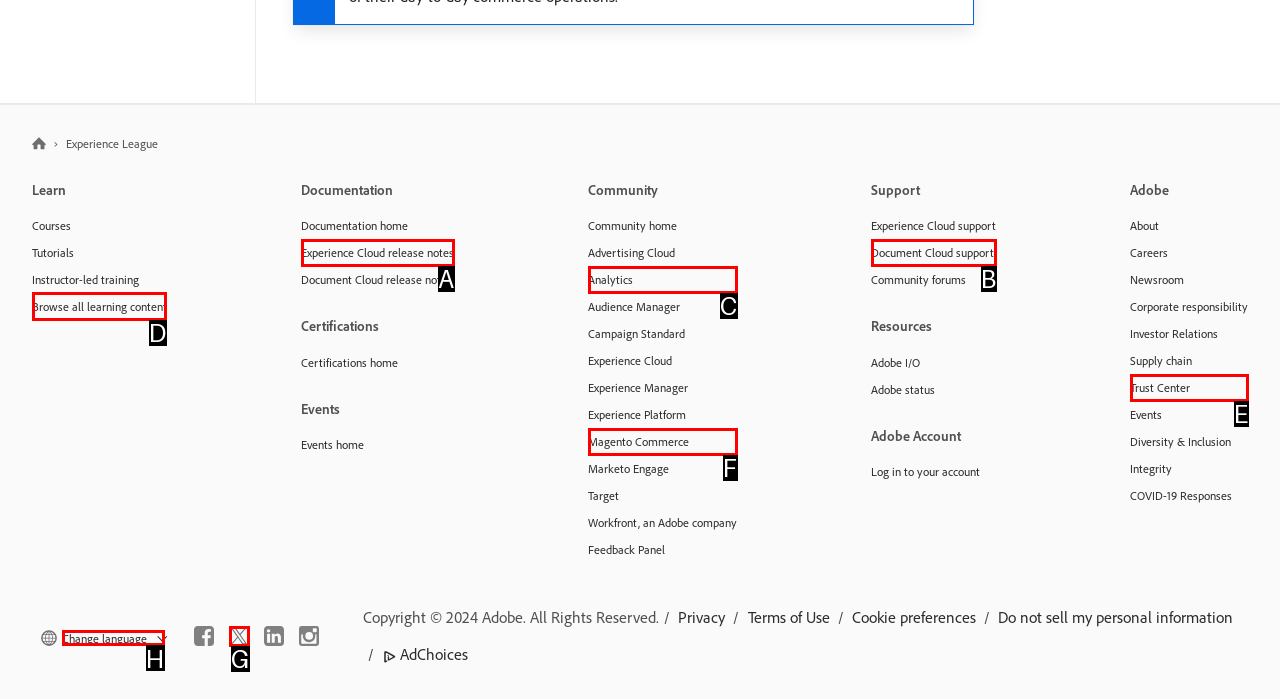Point out the specific HTML element to click to complete this task: Browse all learning content Reply with the letter of the chosen option.

D